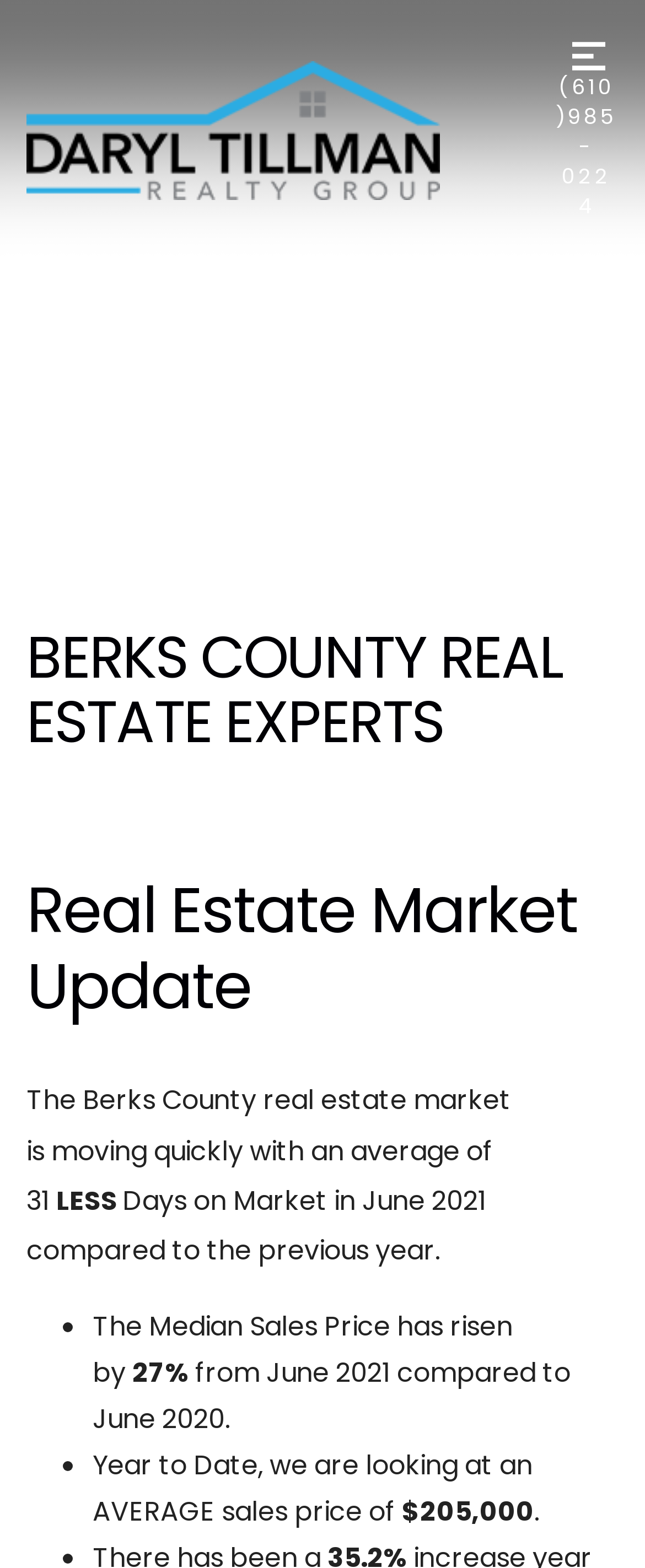What is the average days on market in June 2021?
Ensure your answer is thorough and detailed.

I found the answer by looking at the StaticText element that says 'The Berks County real estate market is moving quickly with an average of 31 LESS Days on Market in June 2021 compared to the previous year.'